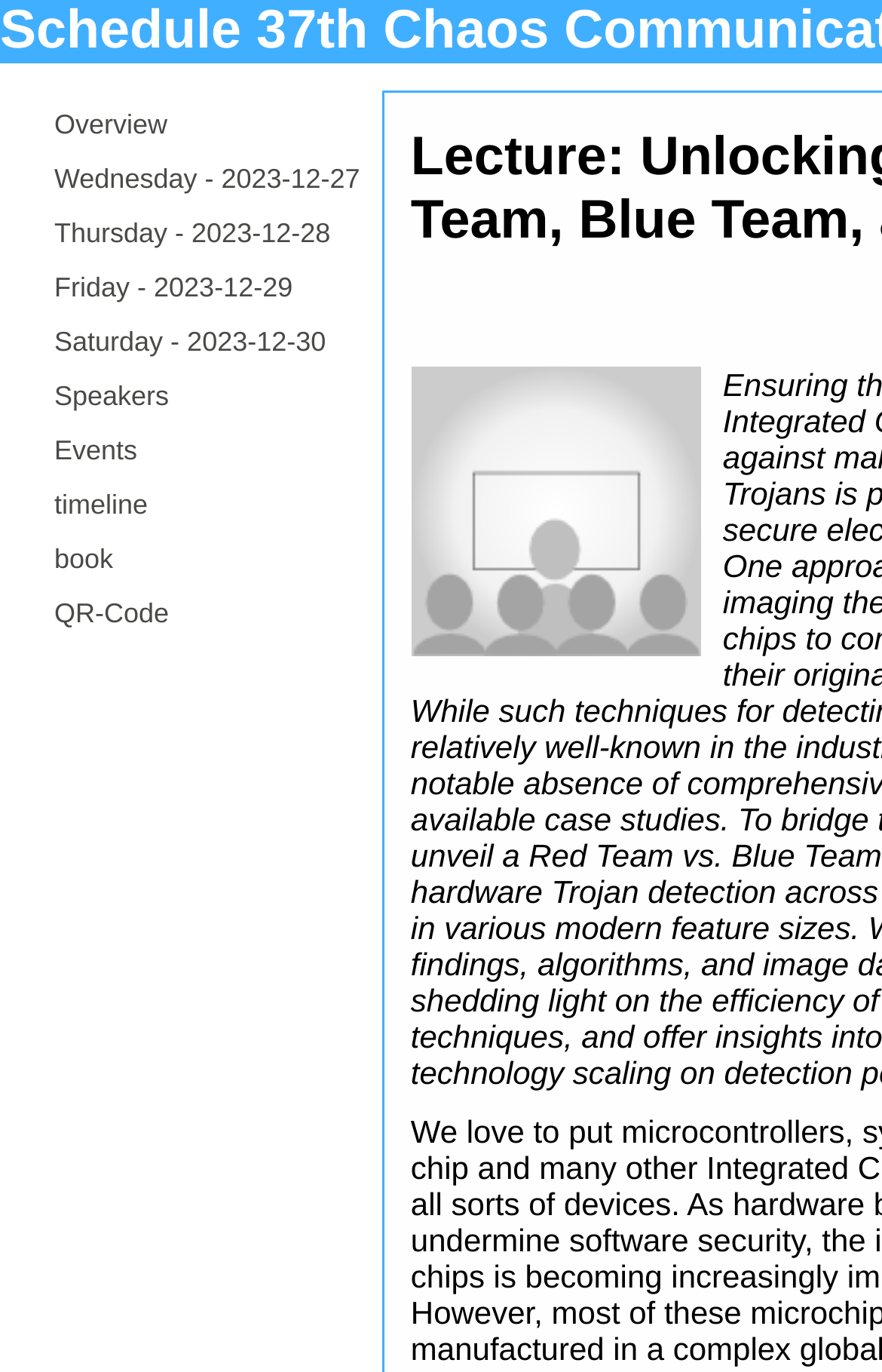Is the current day highlighted?
Provide a concise answer using a single word or phrase based on the image.

Yes